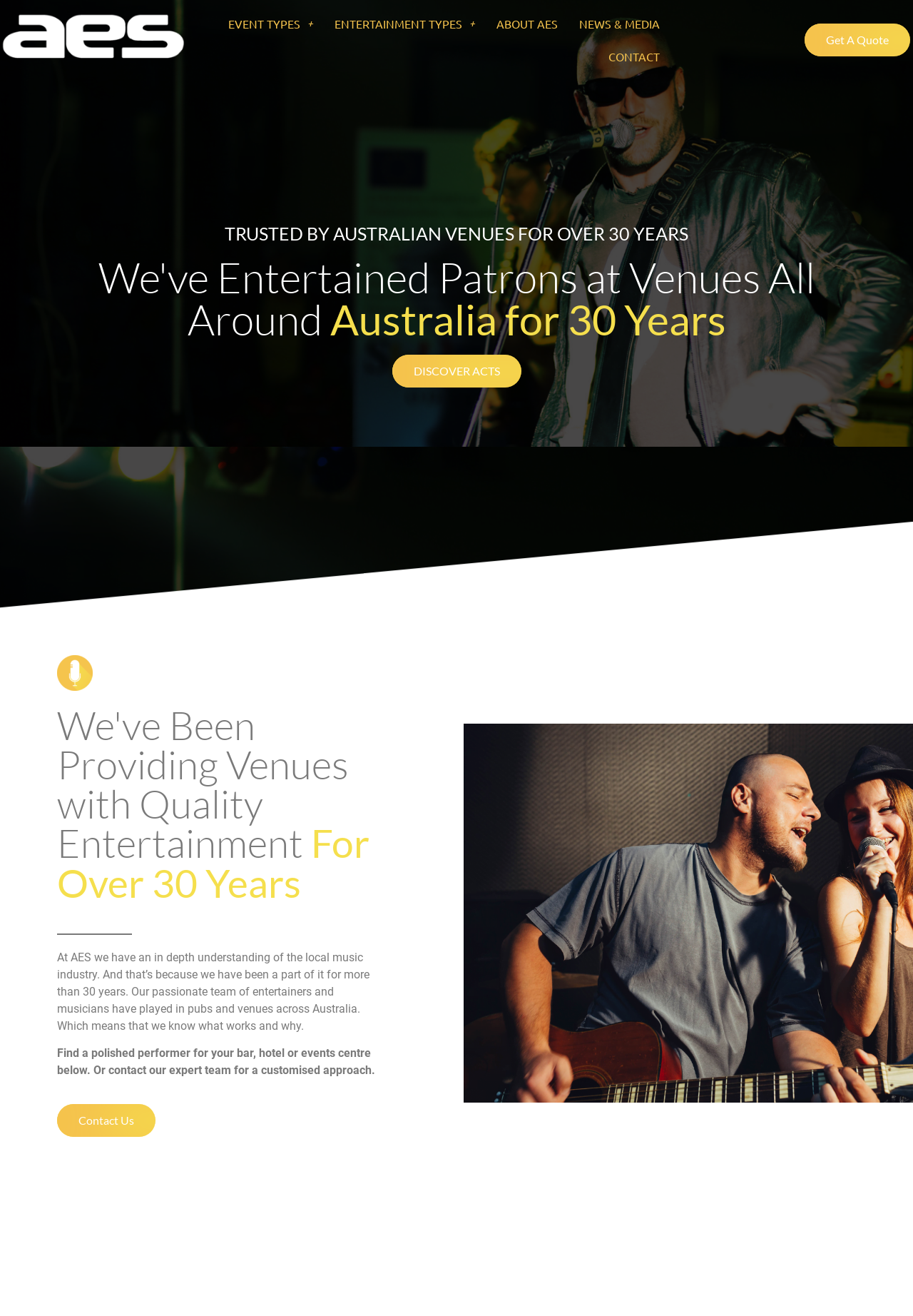What is the purpose of the 'CONTACT US' link?
Respond to the question with a single word or phrase according to the image.

Customized approach